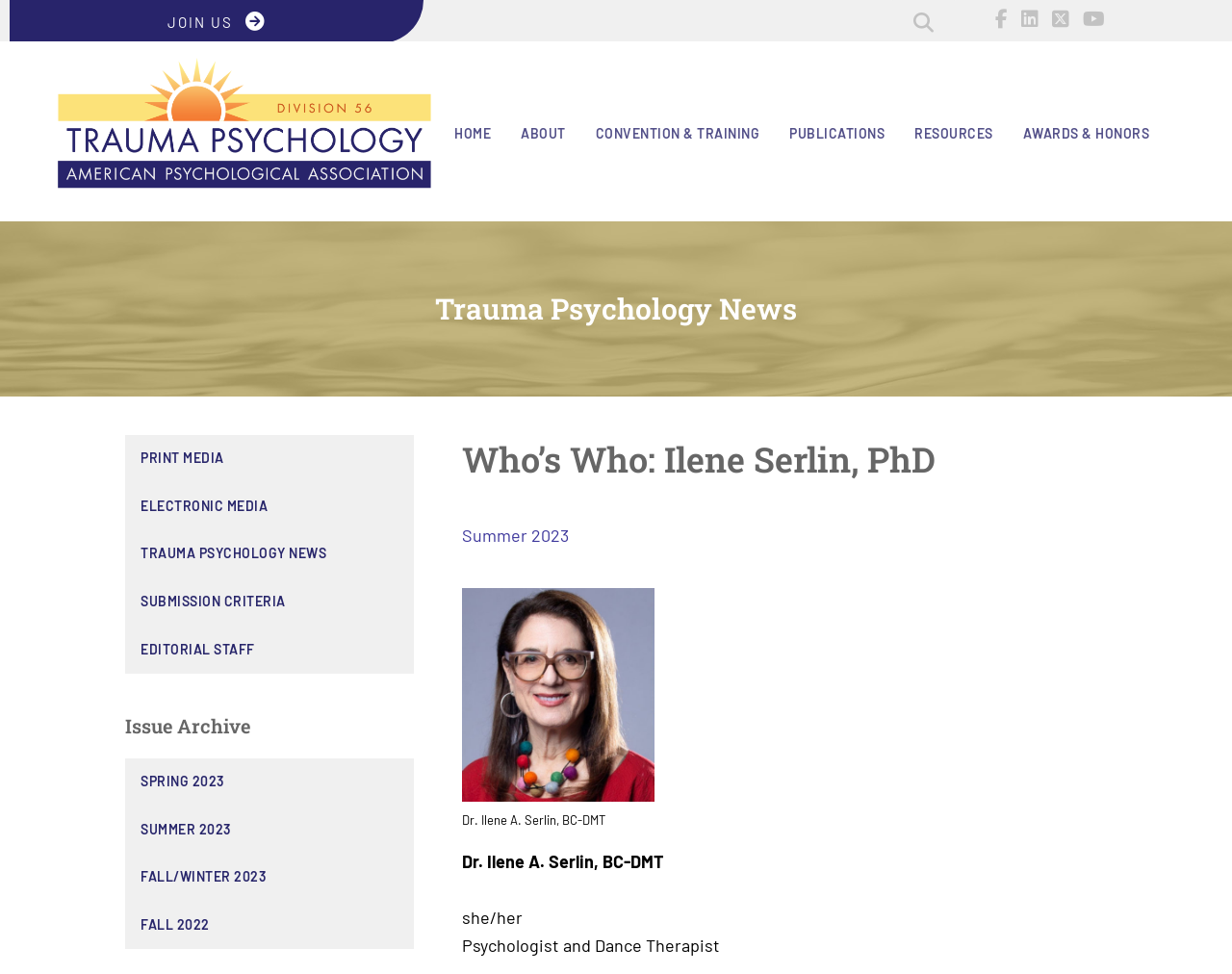Predict the bounding box coordinates of the area that should be clicked to accomplish the following instruction: "Search for something". The bounding box coordinates should consist of four float numbers between 0 and 1, i.e., [left, top, right, bottom].

[0.704, 0.001, 0.723, 0.044]